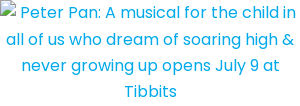What is the nature of the musical?
Please look at the screenshot and answer in one word or a short phrase.

Playful and whimsical